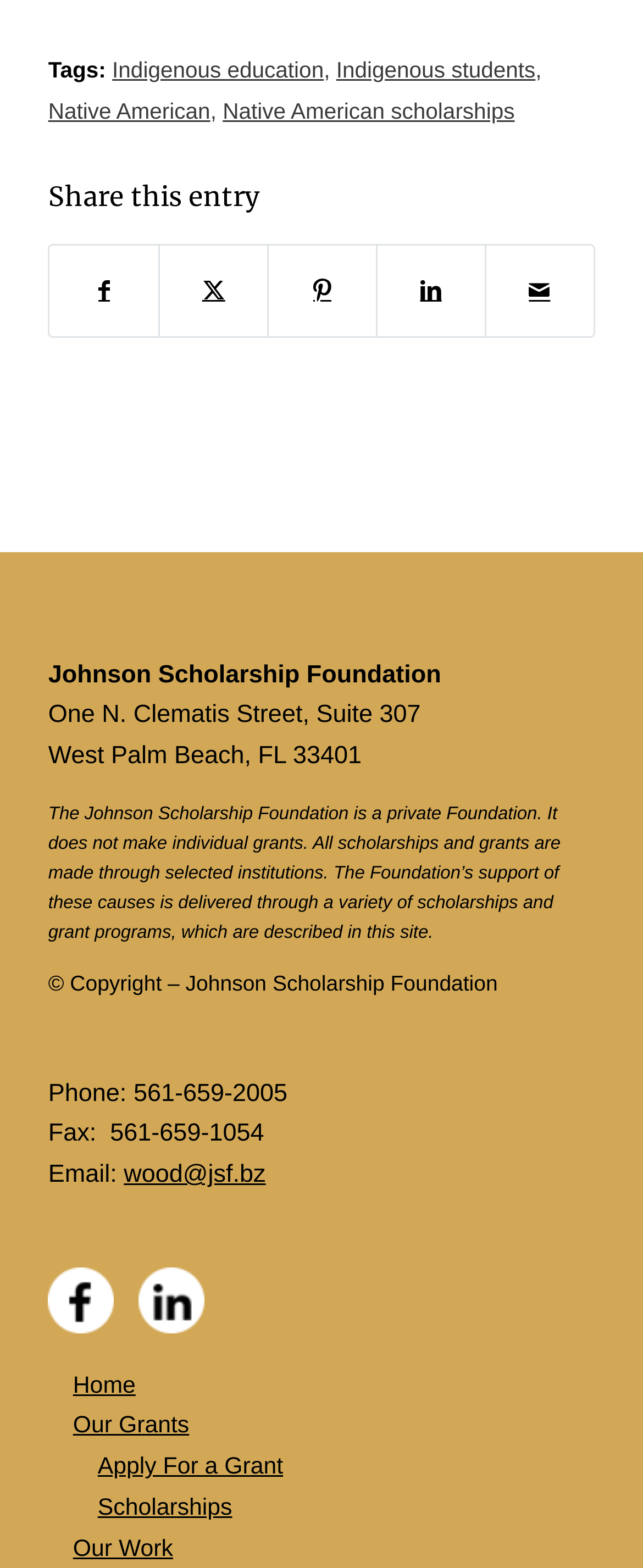Please identify the coordinates of the bounding box that should be clicked to fulfill this instruction: "View Scholarships".

[0.152, 0.953, 0.361, 0.97]